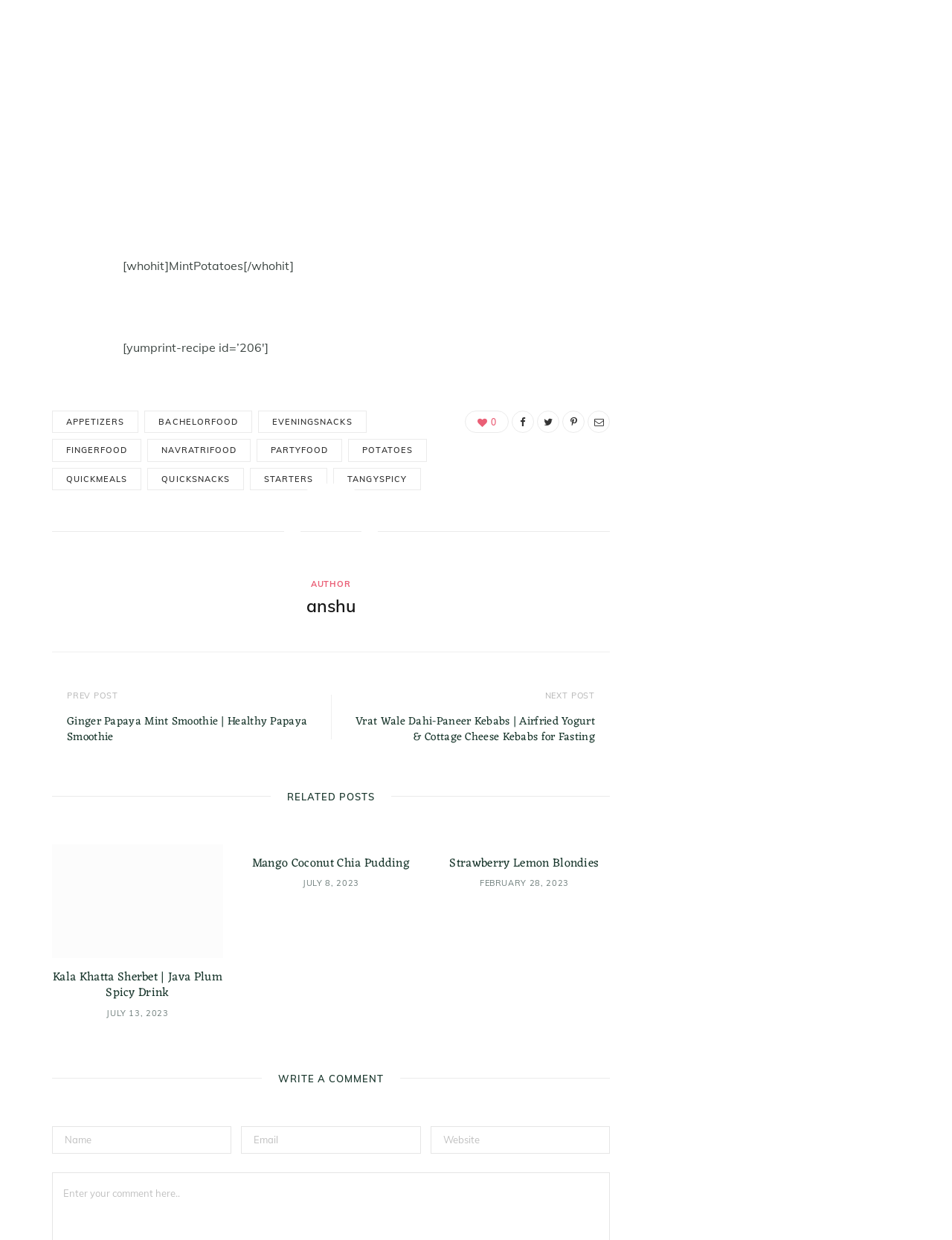Please locate the bounding box coordinates of the region I need to click to follow this instruction: "Click on APPETIZERS".

[0.055, 0.331, 0.146, 0.349]